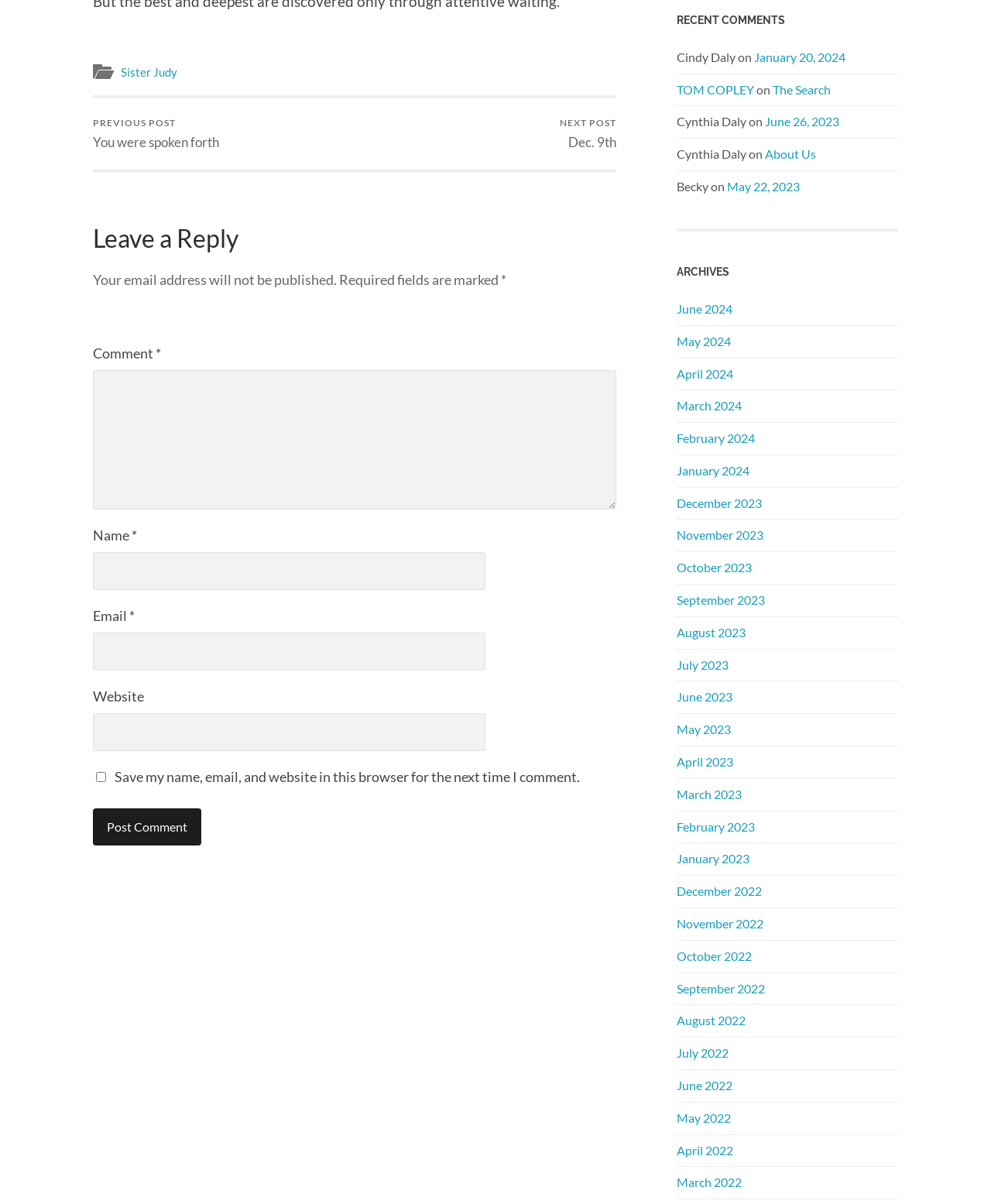Identify the bounding box coordinates of the element to click to follow this instruction: 'View next post'. Ensure the coordinates are four float values between 0 and 1, provided as [left, top, right, bottom].

[0.565, 0.081, 0.622, 0.141]